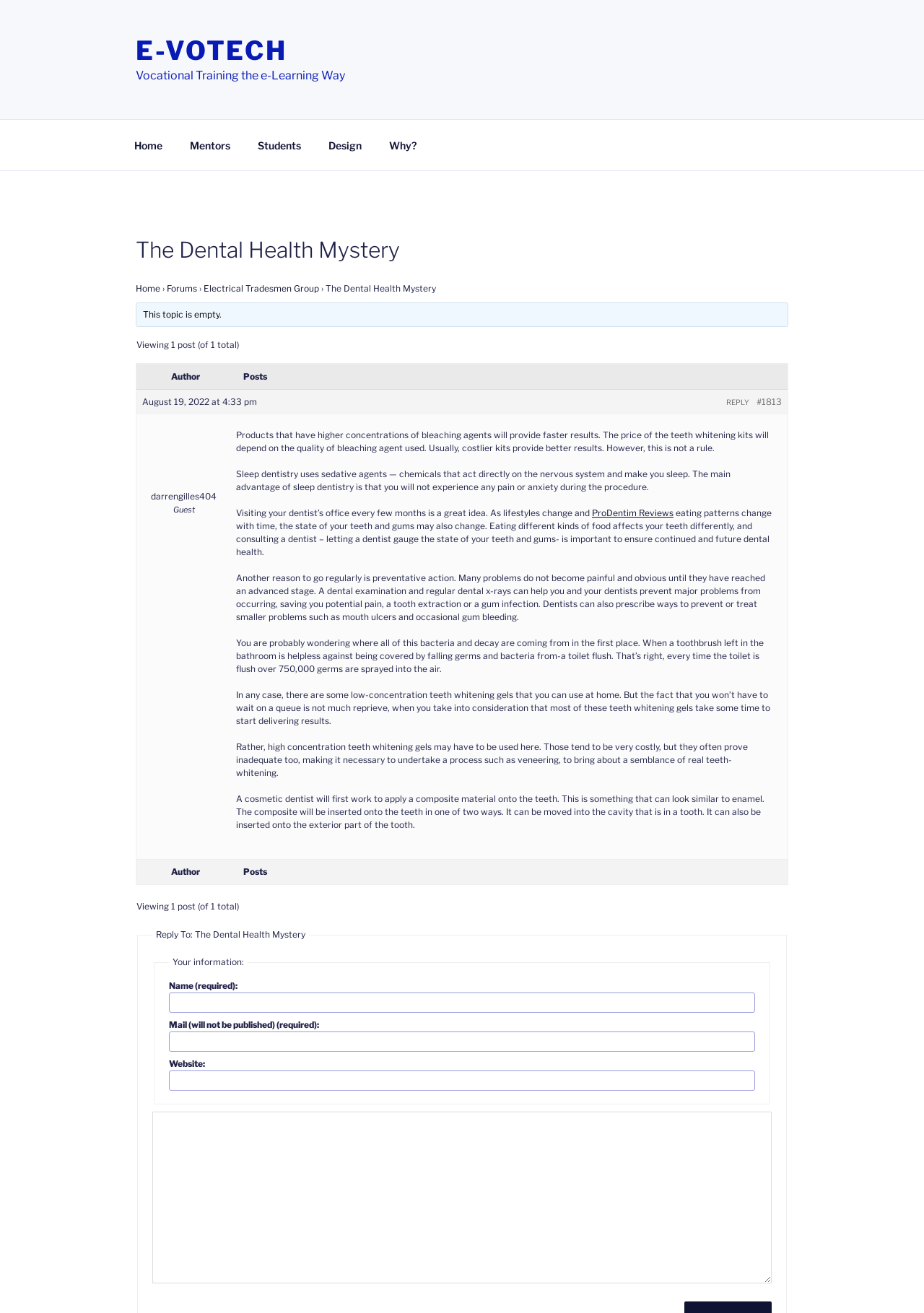Can you specify the bounding box coordinates for the region that should be clicked to fulfill this instruction: "Click on the 'Electrical Tradesmen Group' link".

[0.22, 0.215, 0.345, 0.223]